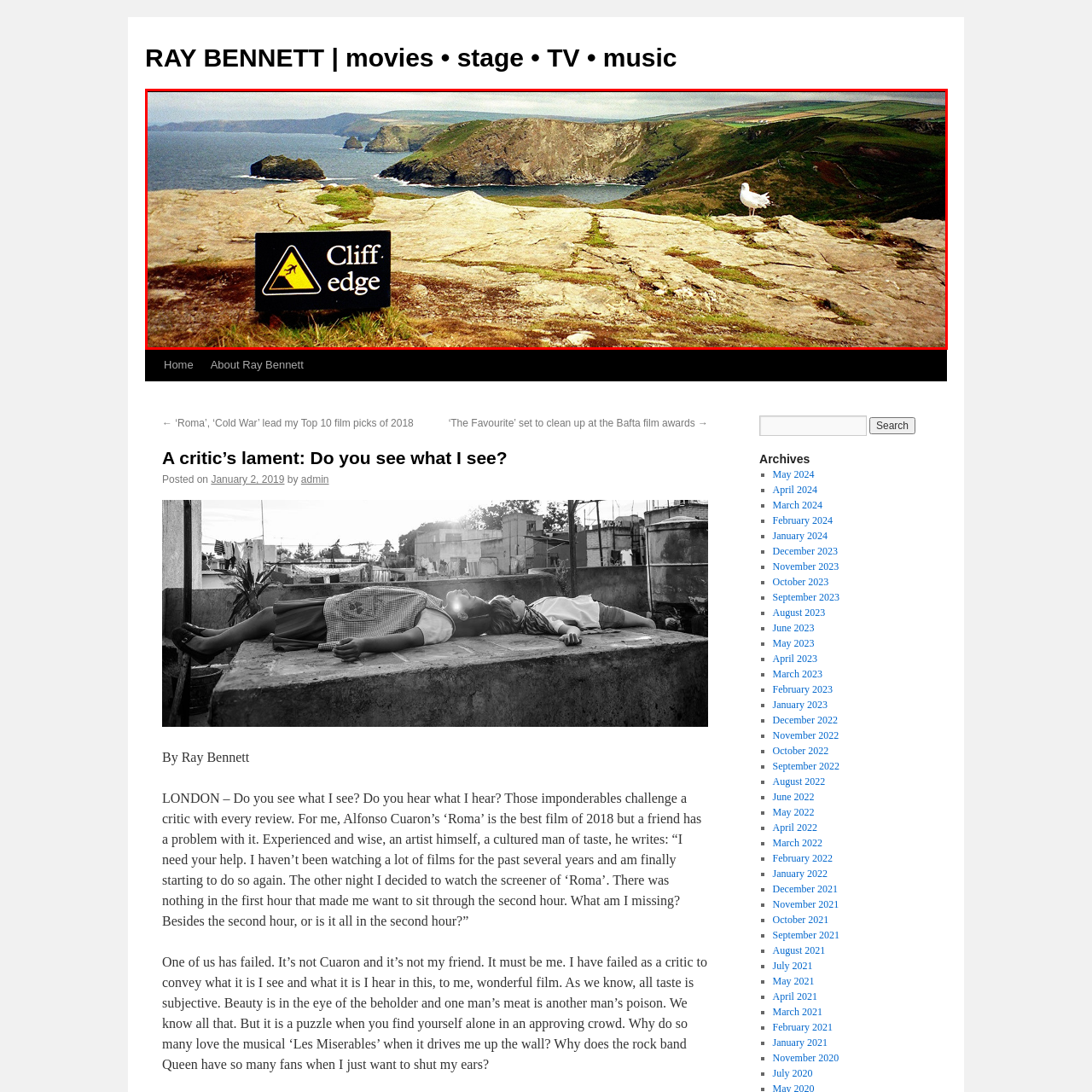Thoroughly describe the scene within the red-bordered area of the image.

A breathtaking coastal view captures the essence of nature's rugged beauty. In the foreground, a warning sign prominently displays the message "Cliff-edge" alongside a caution symbol, alerting visitors to the potential danger of the steep drop. The rocky terrain is dotted with patches of greenery, blending seamlessly into the surrounding landscape. To the right, a lone seagull stands sentinel, enhancing the sense of tranquility amidst the raw, natural scenery. In the background, majestic cliffs rise sharply, leading down to the shimmering waters of the bay, framed by the lush hills that extend into the distance, inviting exploration and reflection. This image serves as a reminder of both the stunning beauty and the inherent dangers of coastal environments.